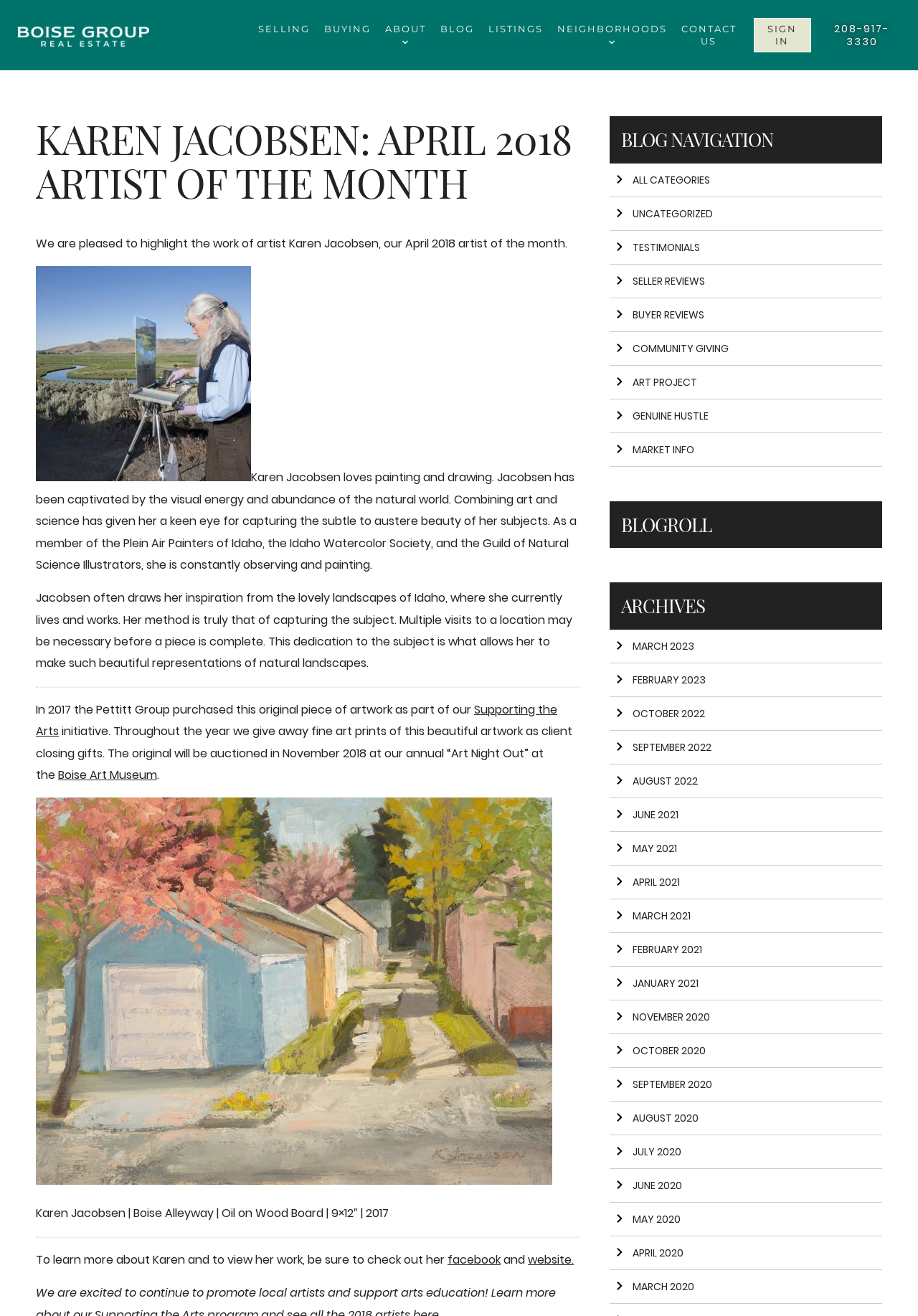Pinpoint the bounding box coordinates of the clickable element needed to complete the instruction: "View blog categories". The coordinates should be provided as four float numbers between 0 and 1: [left, top, right, bottom].

[0.664, 0.124, 0.961, 0.15]